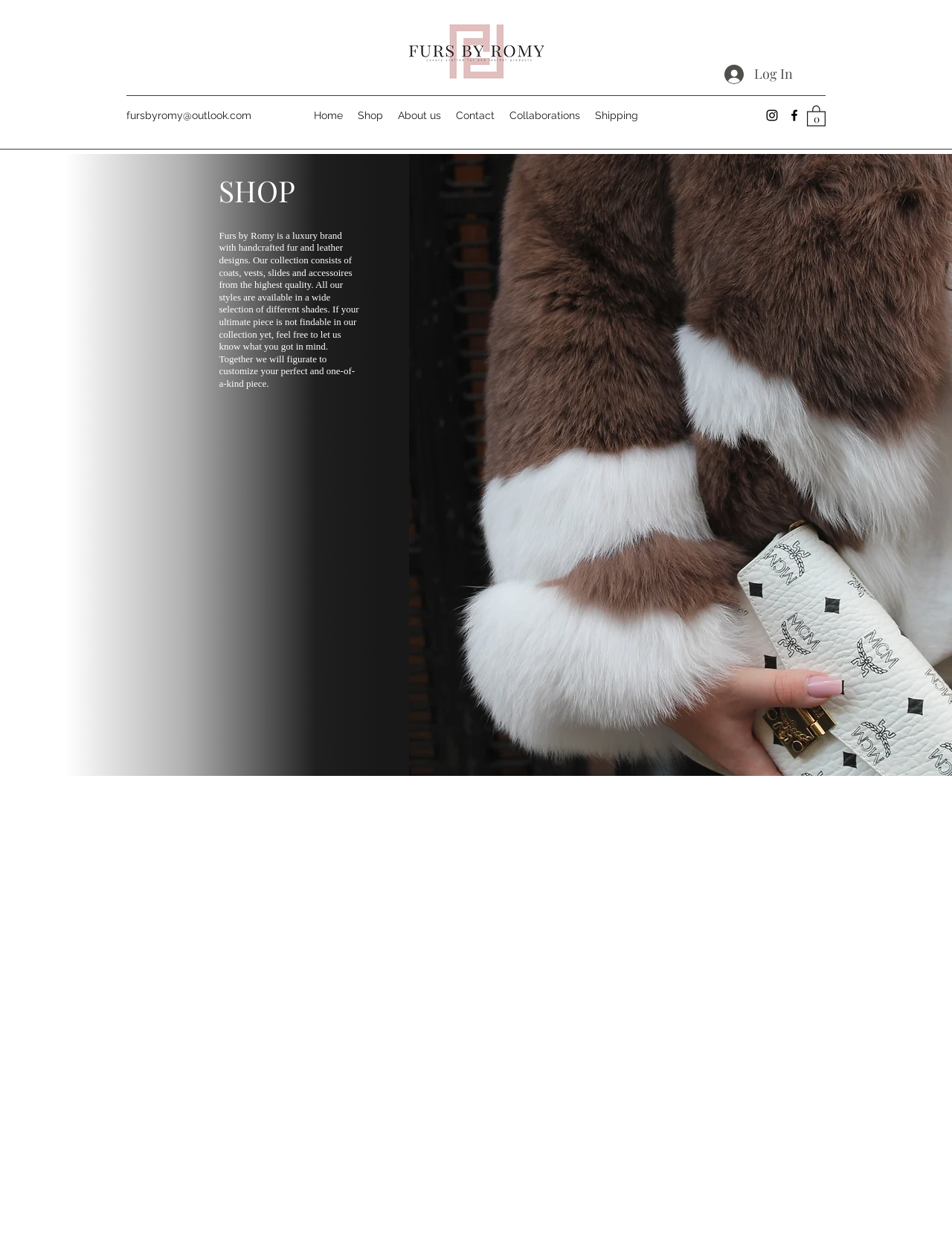Provide a brief response to the question below using a single word or phrase: 
What social media platforms are available for contact?

Instagram, Facebook